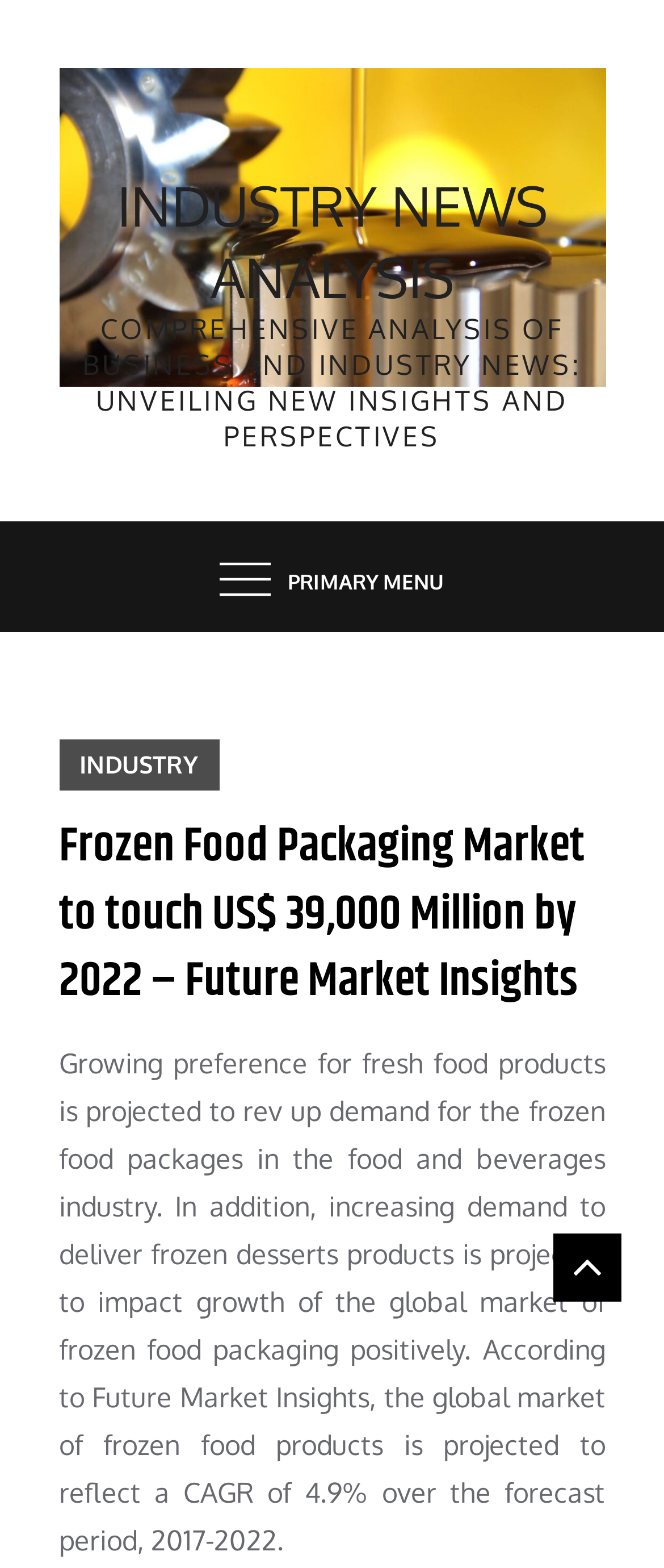Identify the coordinates of the bounding box for the element described below: "Primary Menu". Return the coordinates as four float numbers between 0 and 1: [left, top, right, bottom].

[0.0, 0.333, 1.0, 0.404]